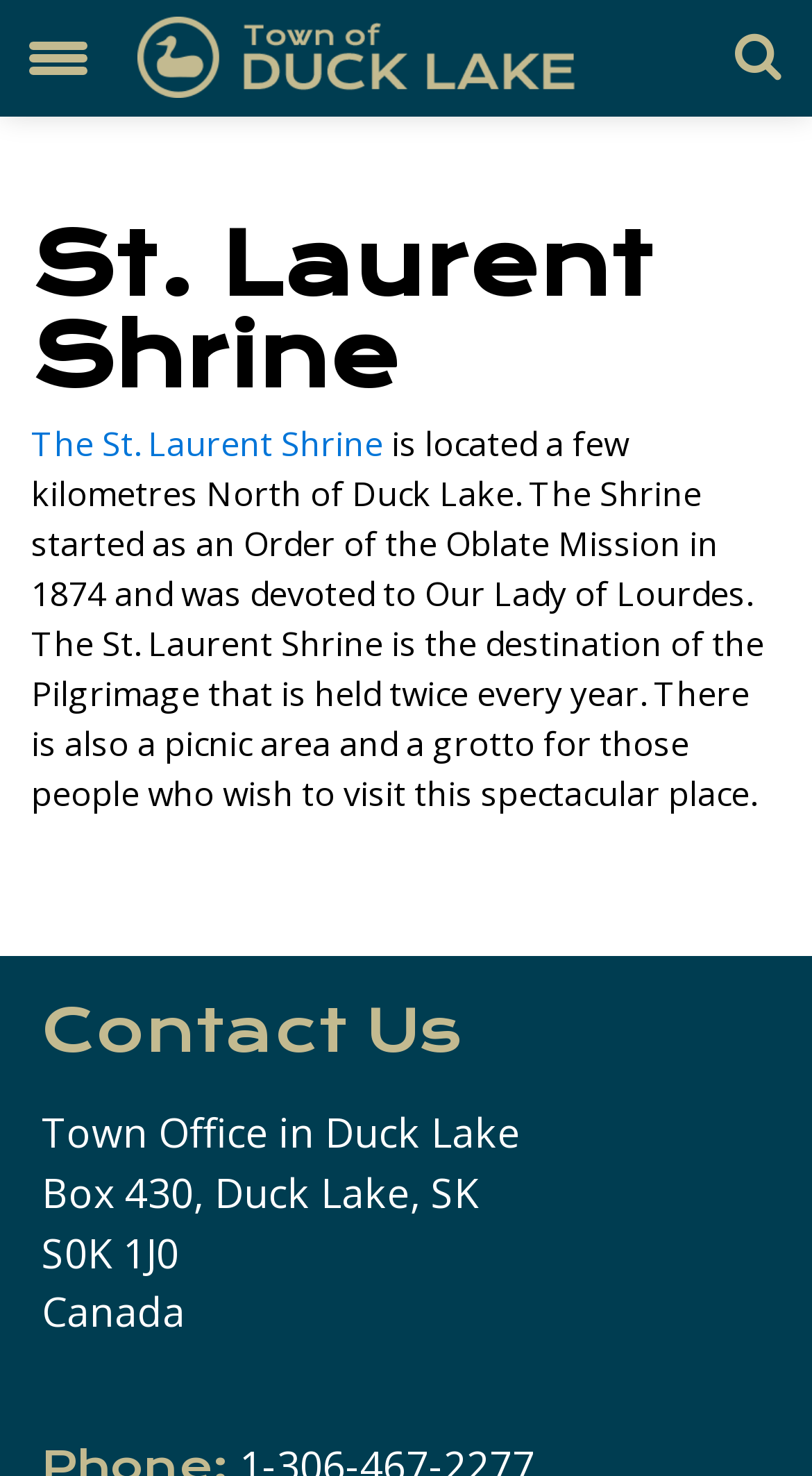Identify the text that serves as the heading for the webpage and generate it.

St. Laurent Shrine